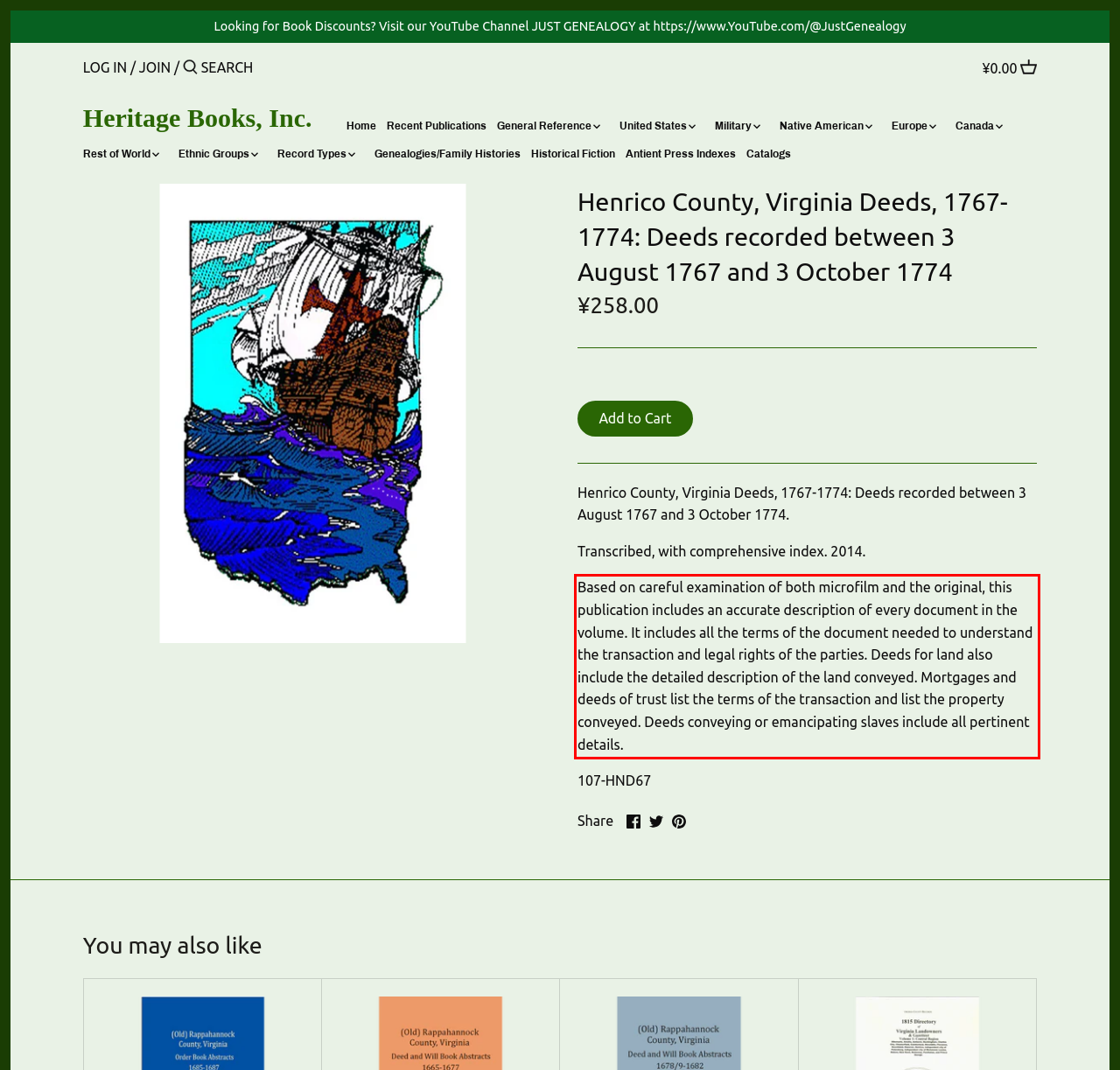Locate the red bounding box in the provided webpage screenshot and use OCR to determine the text content inside it.

Based on careful examination of both microfilm and the original, this publication includes an accurate description of every document in the volume. It includes all the terms of the document needed to understand the transaction and legal rights of the parties. Deeds for land also include the detailed description of the land conveyed. Mortgages and deeds of trust list the terms of the transaction and list the property conveyed. Deeds conveying or emancipating slaves include all pertinent details.